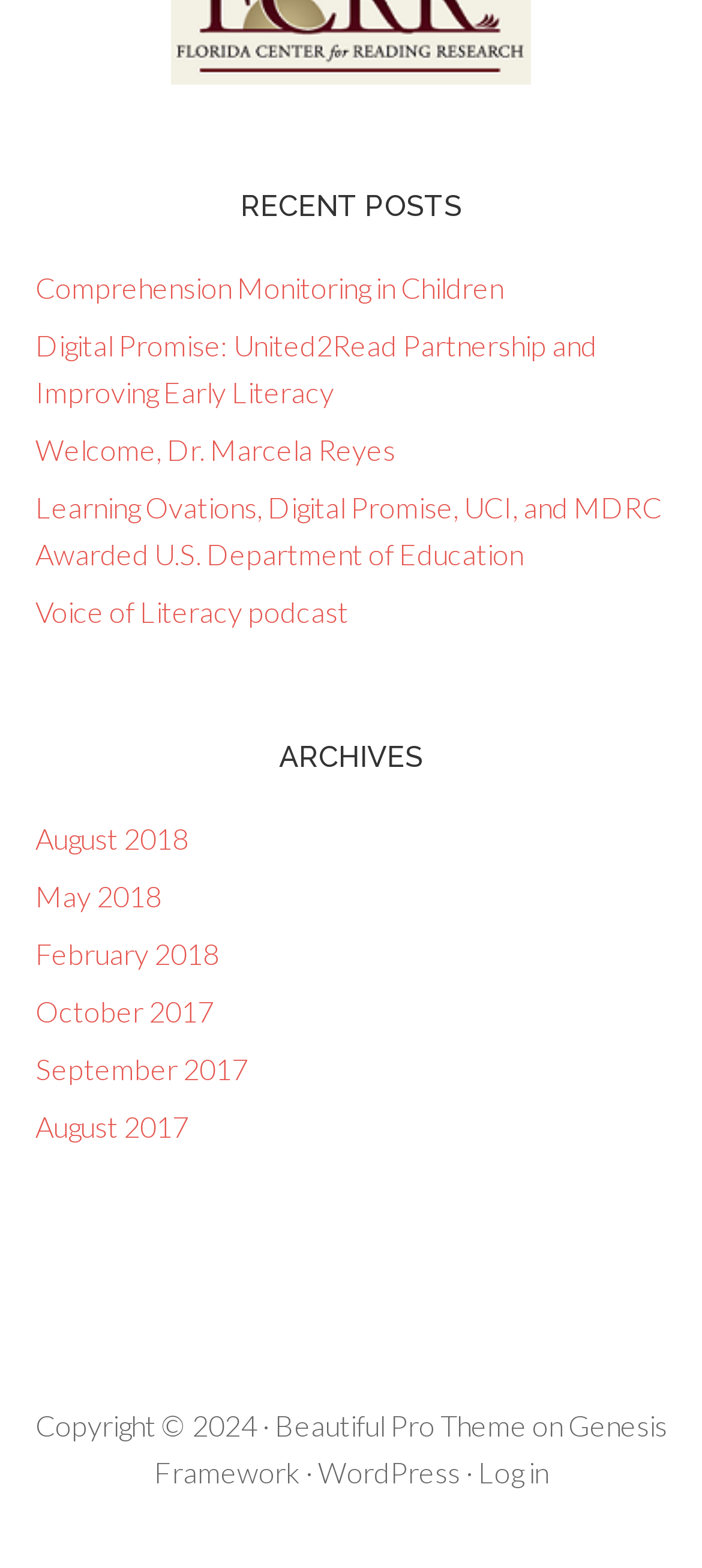Identify the bounding box coordinates for the UI element described as: "Beautiful Pro Theme".

[0.391, 0.897, 0.75, 0.919]